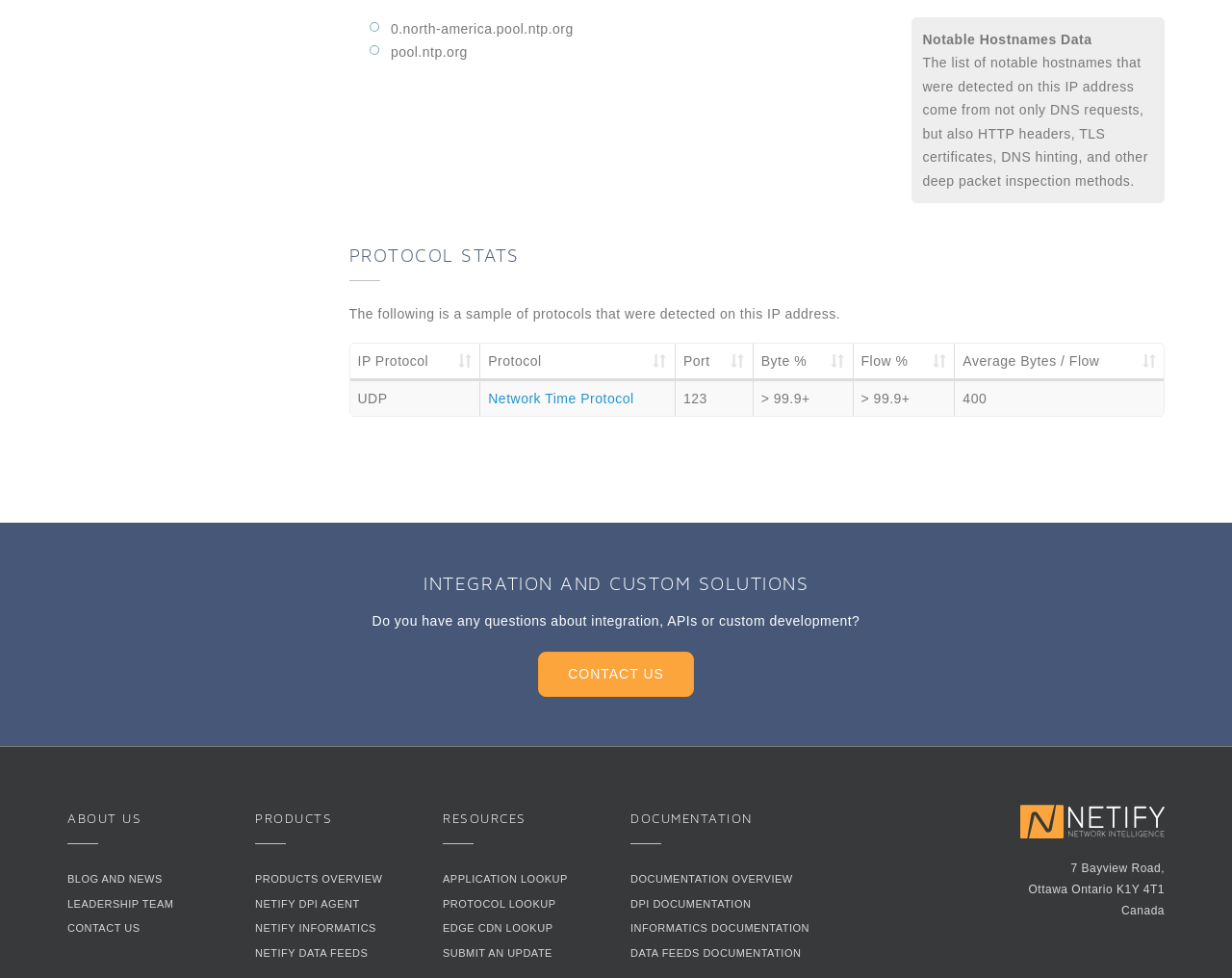Please find and report the bounding box coordinates of the element to click in order to perform the following action: "View categories". The coordinates should be expressed as four float numbers between 0 and 1, in the format [left, top, right, bottom].

None